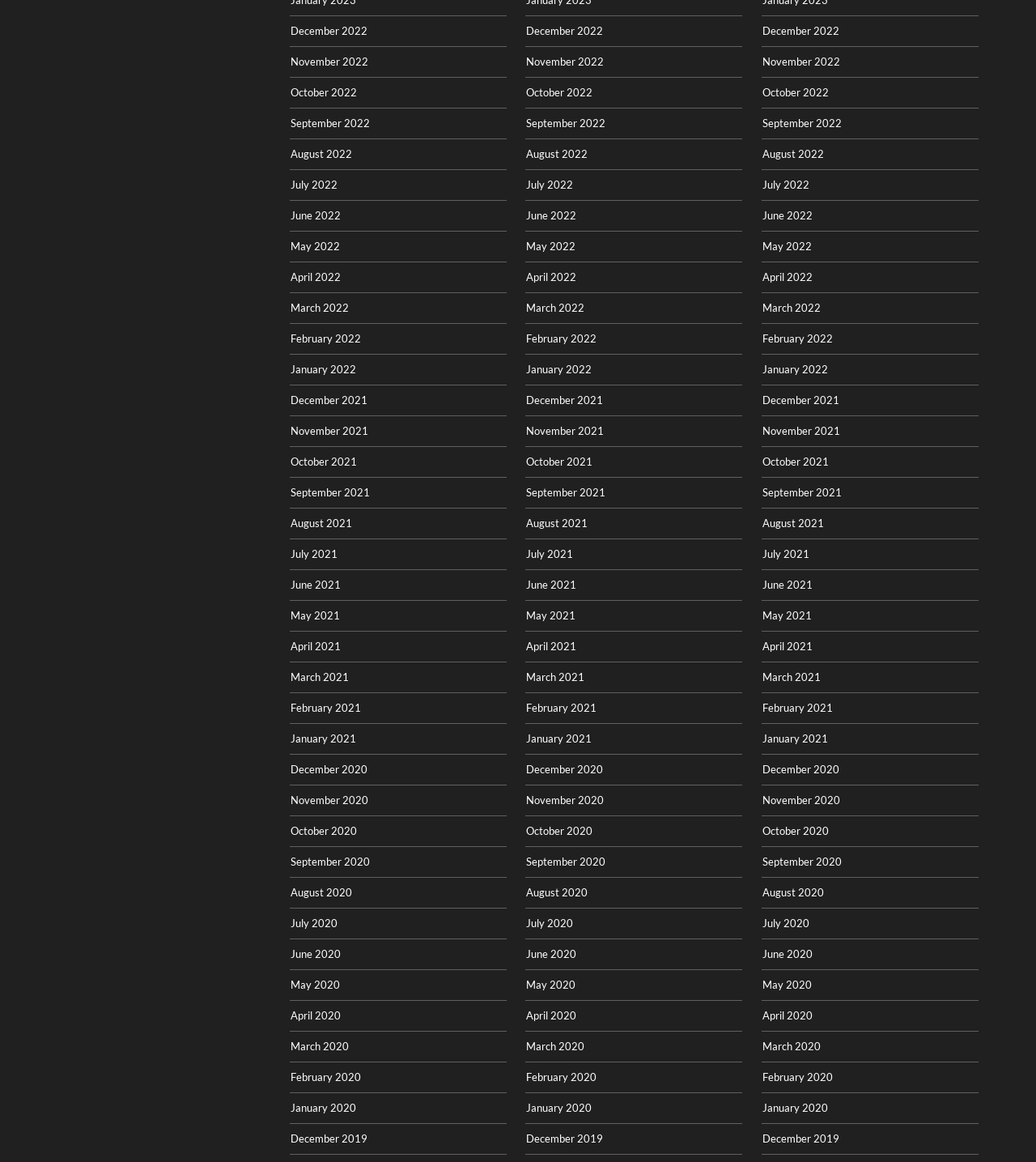Please identify the bounding box coordinates of the element's region that I should click in order to complete the following instruction: "View November 2022". The bounding box coordinates consist of four float numbers between 0 and 1, i.e., [left, top, right, bottom].

[0.28, 0.047, 0.355, 0.058]